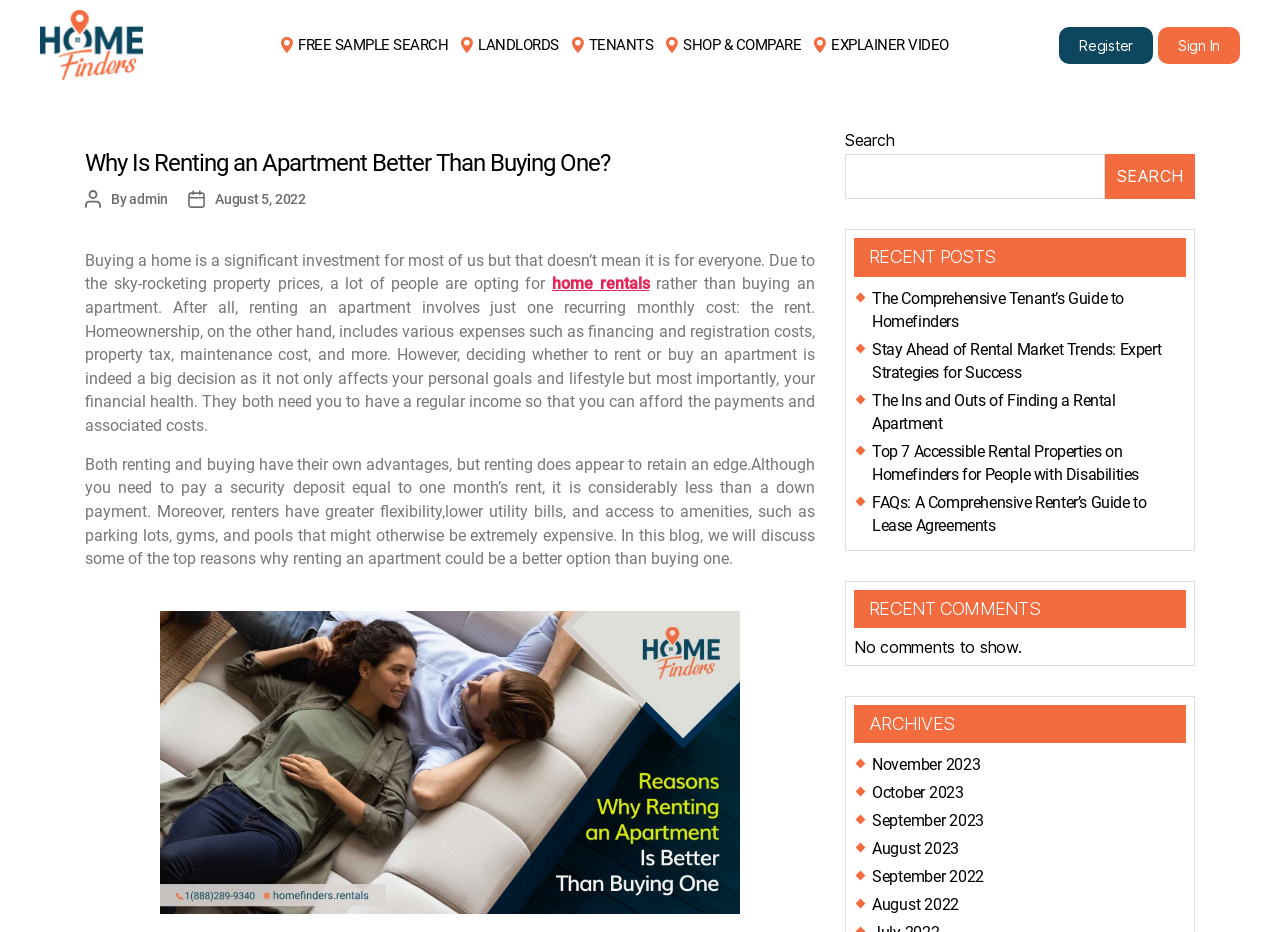Provide the bounding box coordinates of the area you need to click to execute the following instruction: "Search for something".

[0.66, 0.187, 0.864, 0.235]